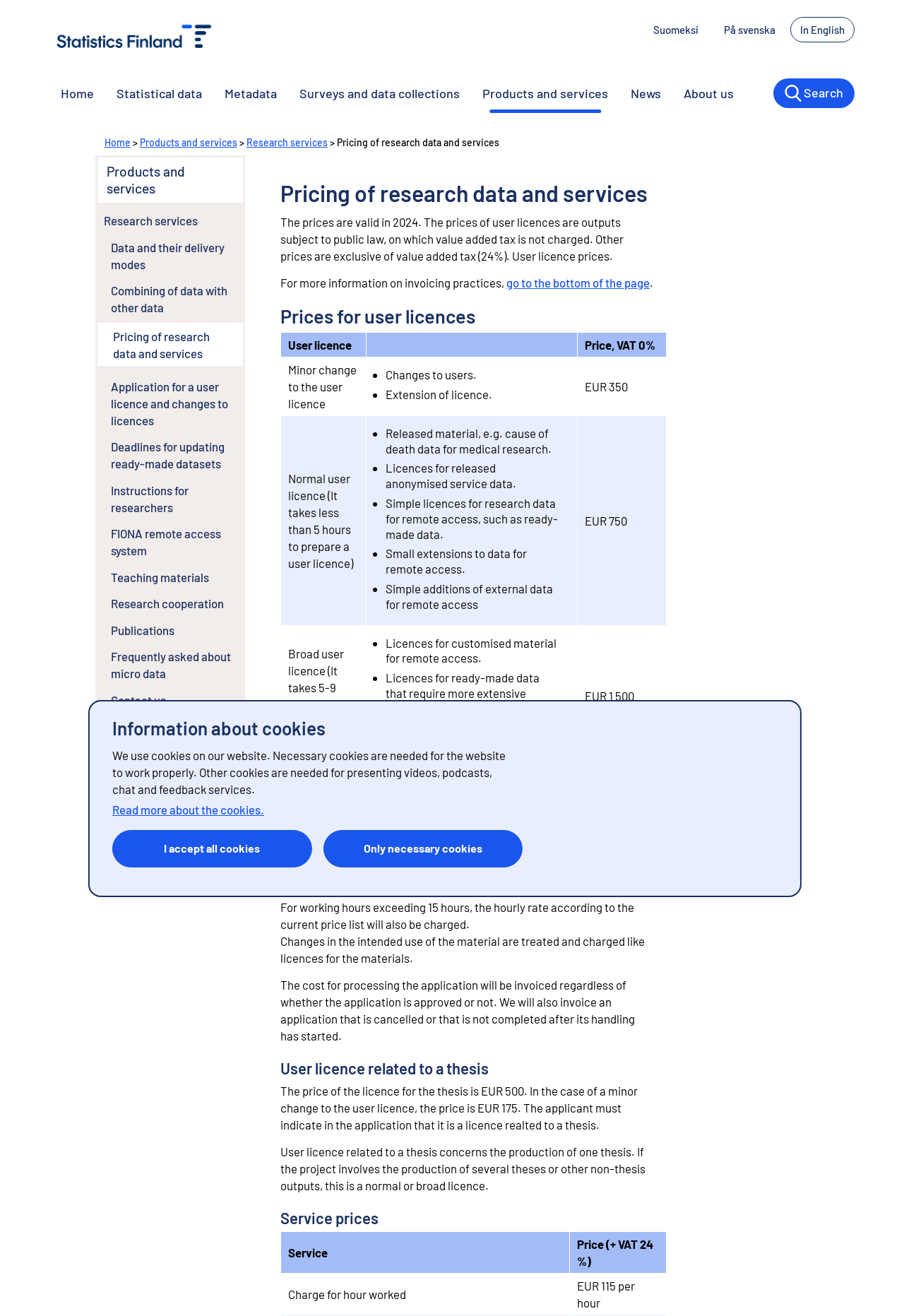What is the price of a normal user license?
Could you answer the question in a detailed manner, providing as much information as possible?

According to the table on the webpage, the price of a normal user license is EUR 750. This type of license is described as taking less than 5 hours to prepare and includes services such as released material, e.g. cause of death data for medical research.